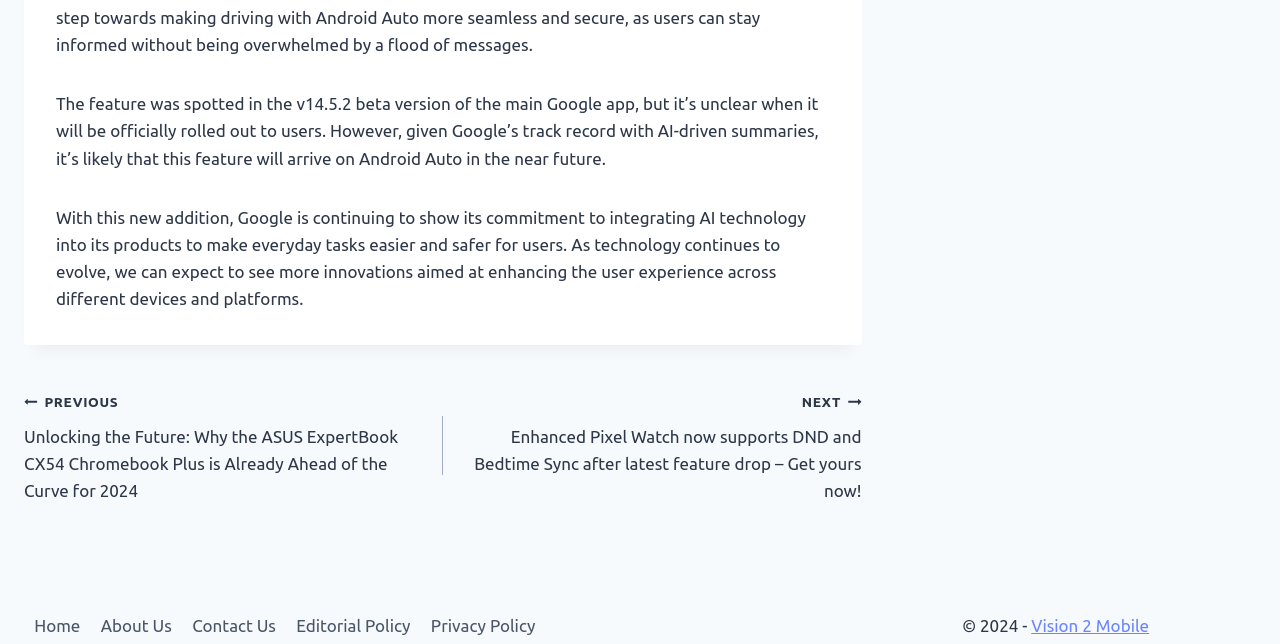Use the information in the screenshot to answer the question comprehensively: What is the topic of the first paragraph?

The first paragraph mentions the feature spotted in the v14.5.2 beta version of the main Google app, so the topic is related to a Google app feature.